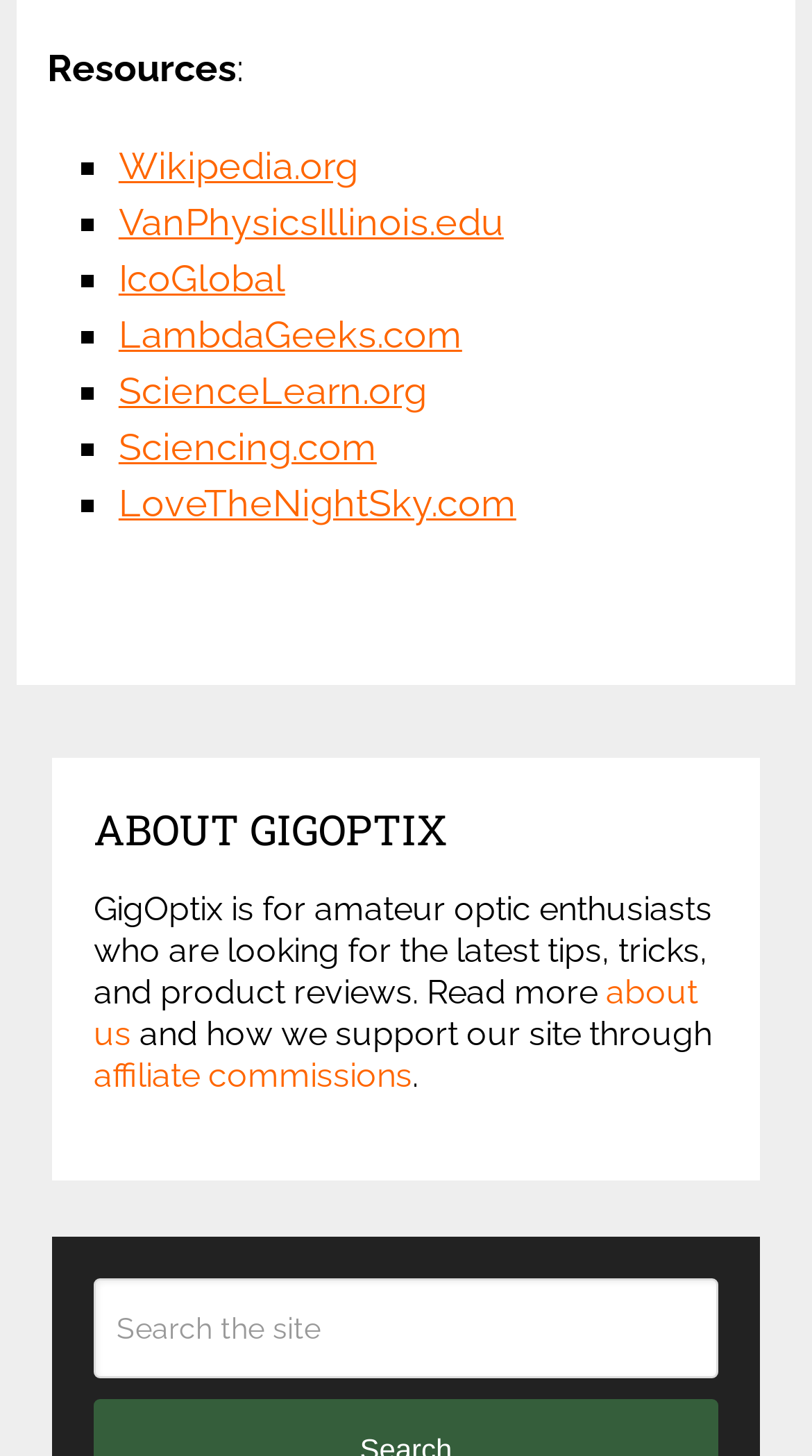Show the bounding box coordinates of the region that should be clicked to follow the instruction: "click on Wikipedia.org."

[0.146, 0.099, 0.441, 0.129]